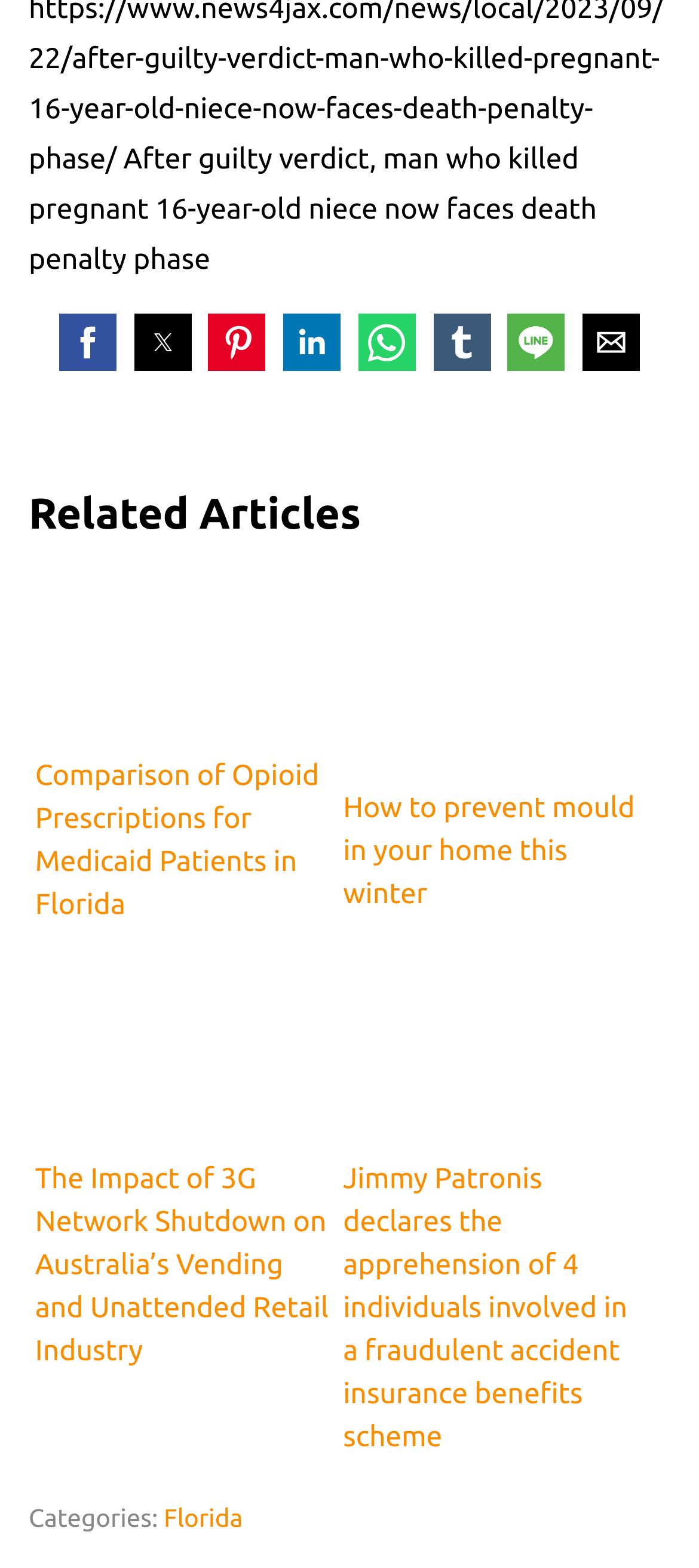Respond with a single word or phrase:
What is the vertical position of the 'Related Articles' section?

Middle